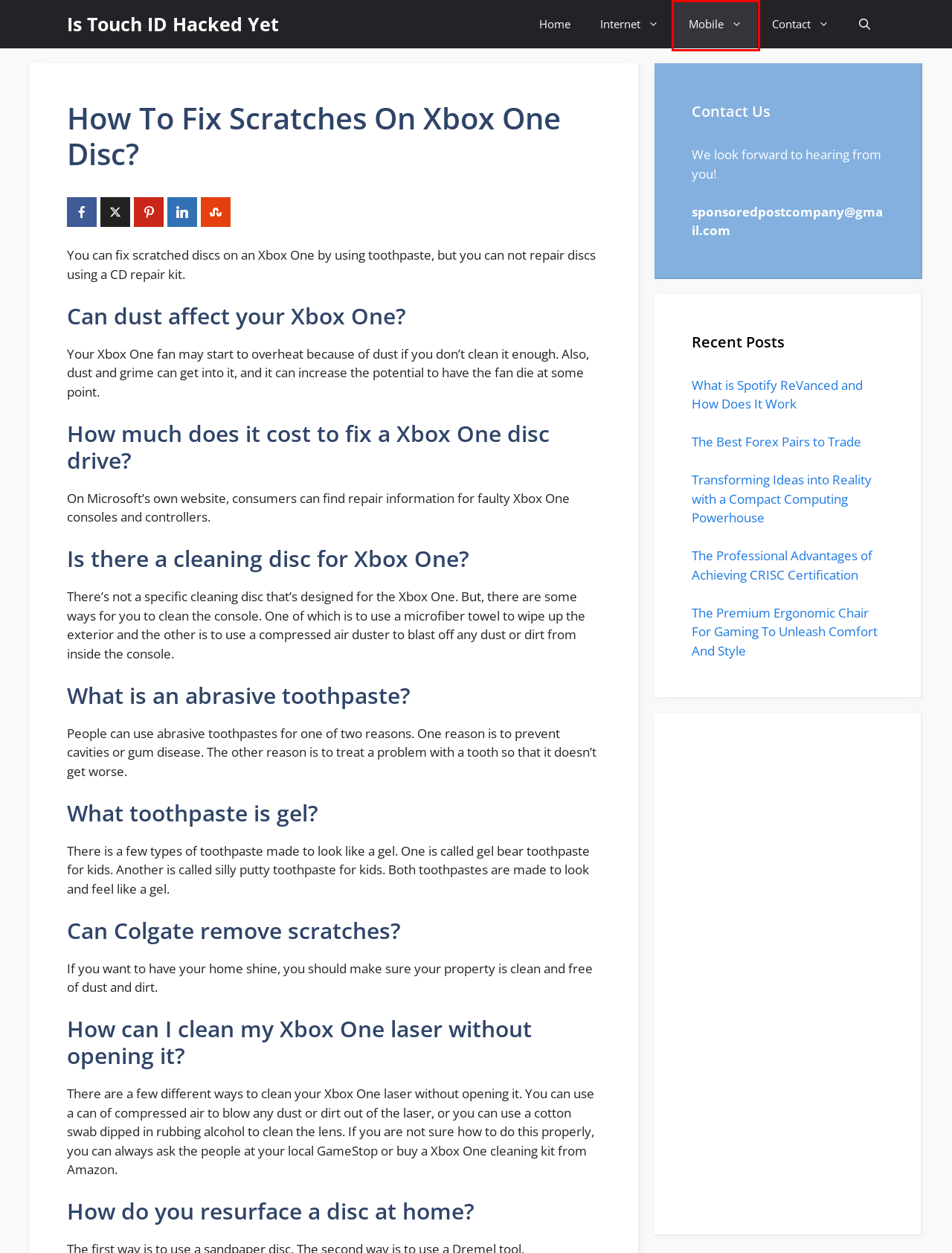Analyze the given webpage screenshot and identify the UI element within the red bounding box. Select the webpage description that best matches what you expect the new webpage to look like after clicking the element. Here are the candidates:
A. Mobile - Is Touch ID Hacked Yet
B. The Best Forex Pairs to Trade - Is Touch ID Hacked Yet
C. Is Touch ID Hacked Yet - Your Technology And Business Source
D. Internet - Is Touch ID Hacked Yet
E. The Professional Advantages of Achieving CRISC Certification - Is Touch ID Hacked Yet
F. Transforming Ideas into Reality with a Compact Computing Powerhouse - Is Touch ID Hacked Yet
G. Home - Is Touch ID Hacked Yet
H. What is Spotify ReVanced and How Does It Work - Is Touch ID Hacked Yet

A